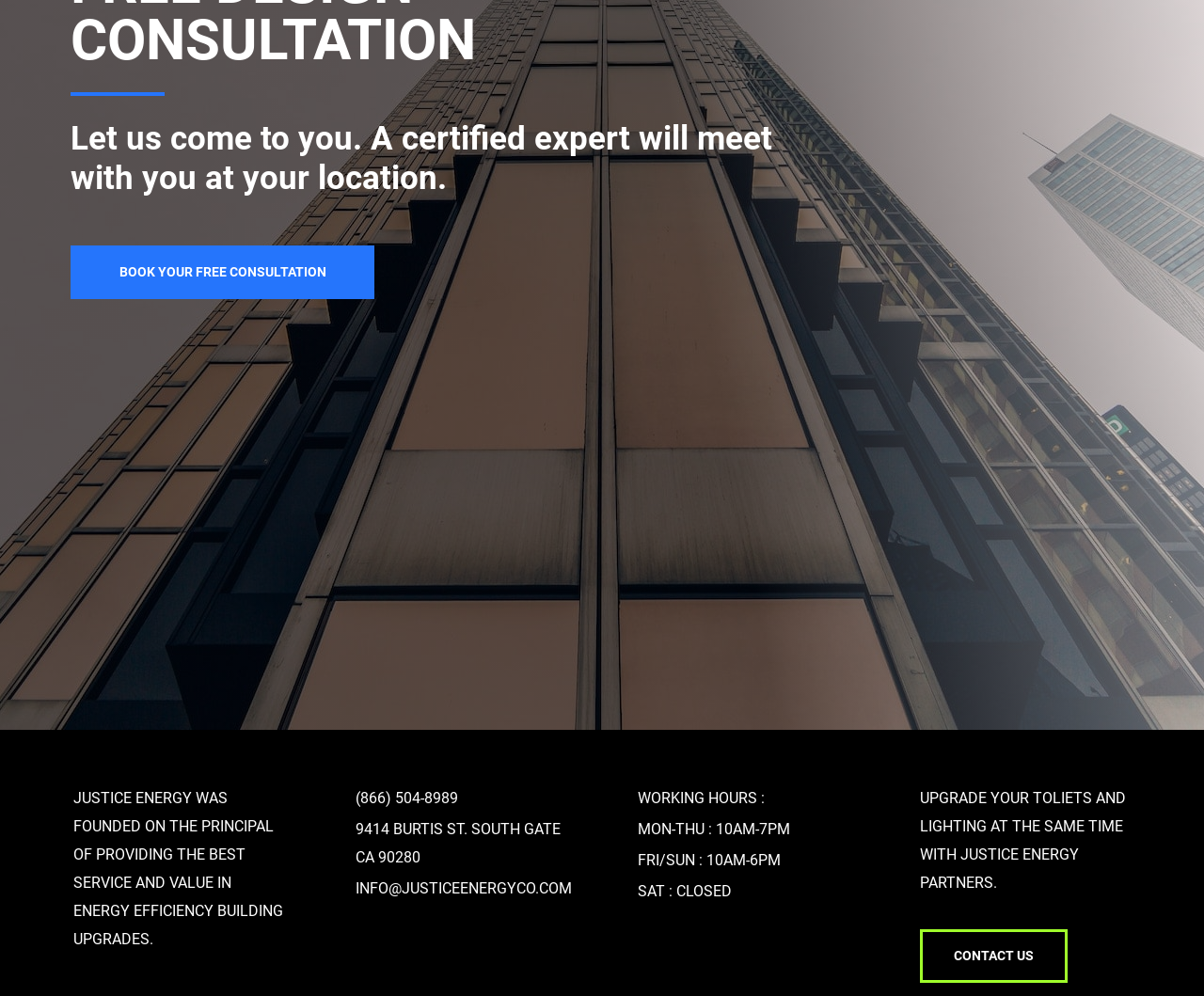What services does the company offer?
Look at the webpage screenshot and answer the question with a detailed explanation.

The heading 'Let us come to you. A certified expert will meet with you at your location.' and the StaticText 'UPGRADE YOUR TOILETS AND LIGHTING AT THE SAME TIME WITH JUSTICE ENERGY PARTNERS.' suggest that the company offers energy efficiency upgrades, including toilet and lighting upgrades.